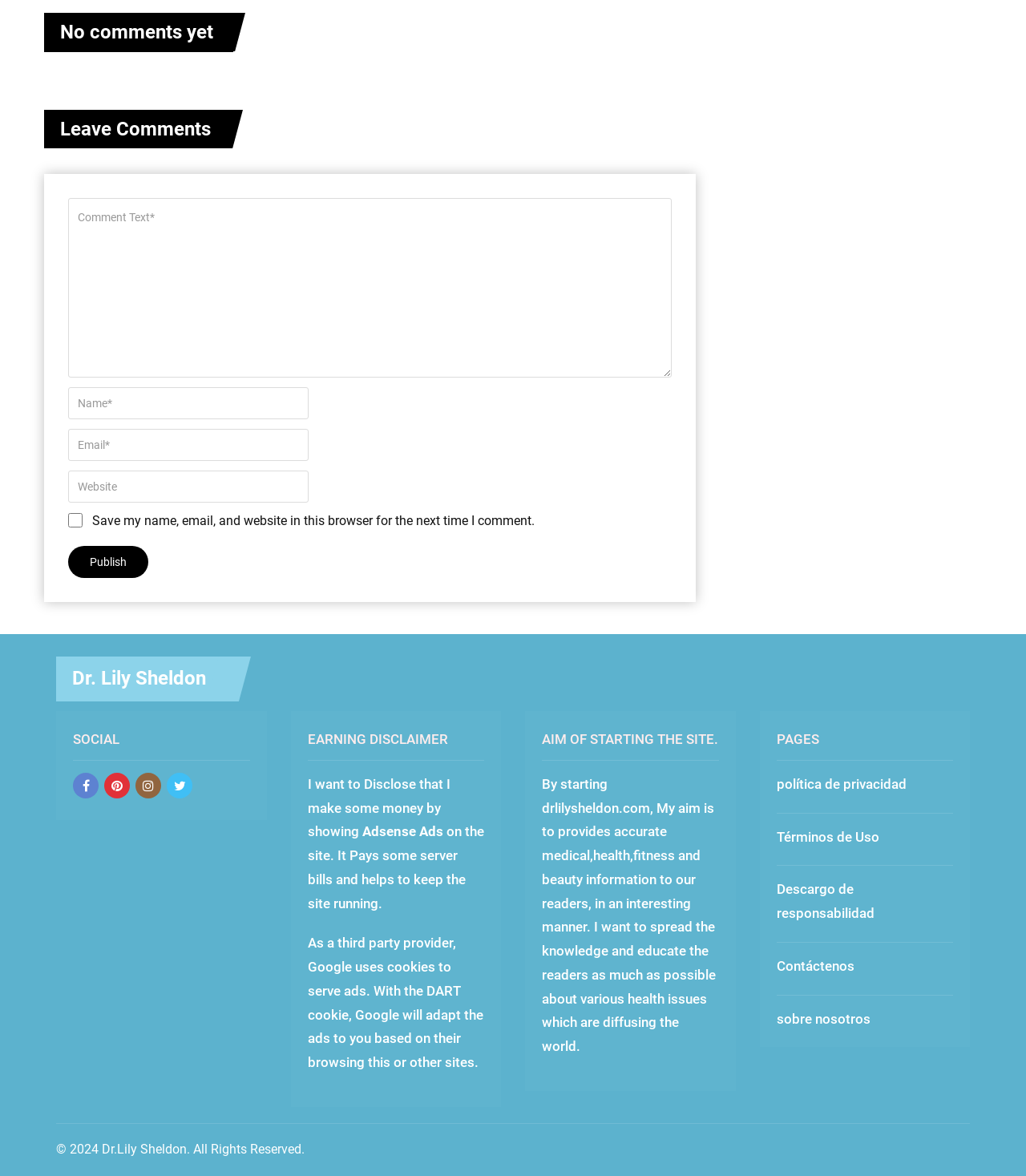Please reply to the following question with a single word or a short phrase:
What social media platforms are linked on the website?

Four platforms